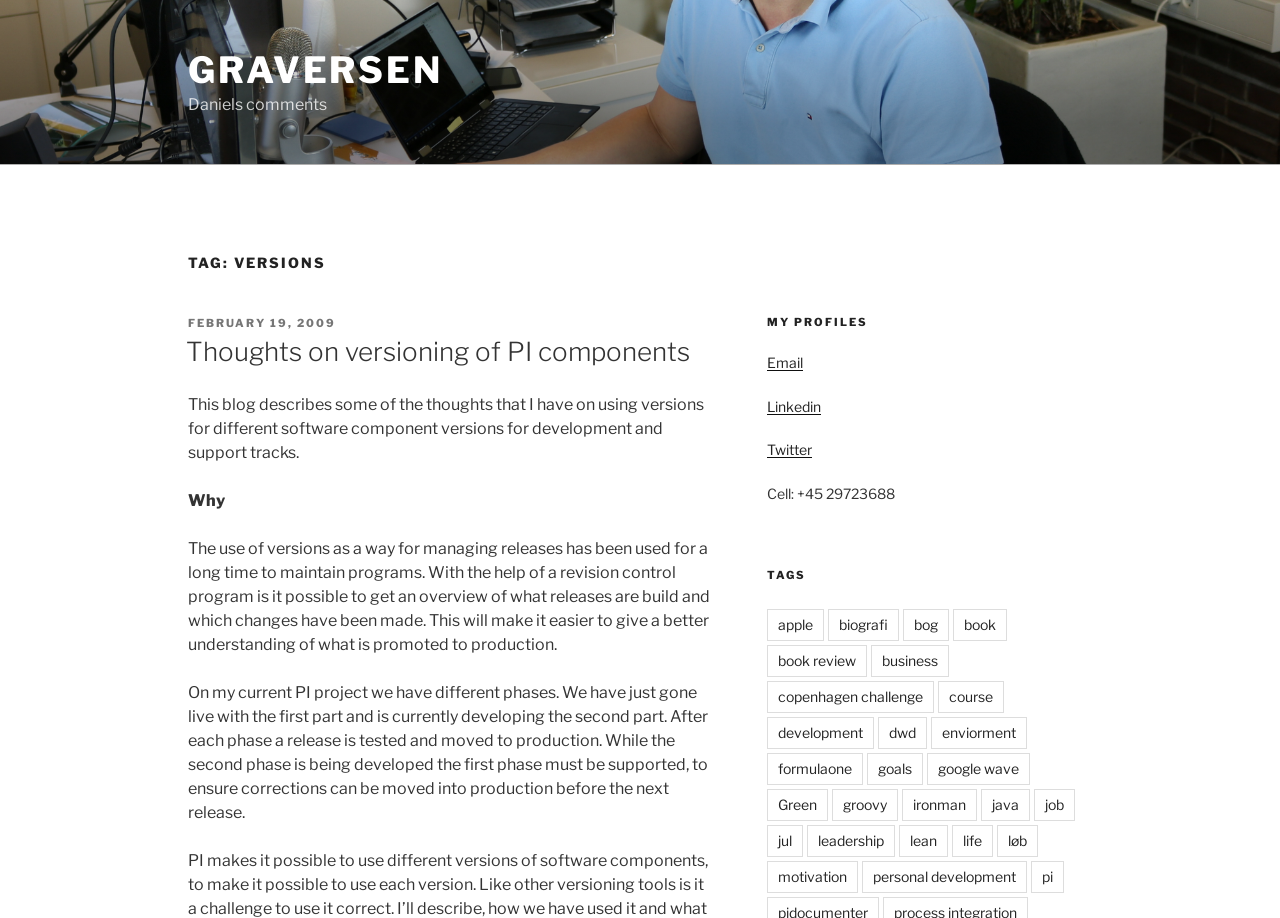Describe the webpage in detail, including text, images, and layout.

The webpage appears to be a personal blog or profile page, with the title "versions – Graversen" at the top. Below the title, there is a link to "GRAVERSEN" and a static text "Daniels comments". 

The main content of the page is divided into two sections. On the left side, there is a heading "TAG: VERSIONS" followed by a series of texts and links. The first text is "POSTED ON FEBRUARY 19, 2009", and then there is a heading "Thoughts on versioning of PI components" with a link to the same title. Below this, there are several paragraphs of text discussing the use of versions for managing releases and the benefits of using revision control programs.

On the right side, there are three headings: "MY PROFILES", "TAGS", and a list of links to the blogger's profiles on various social media platforms, including Email, Linkedin, Twitter, and a phone number. Below the "TAGS" heading, there is a long list of tags or keywords, each represented by a link, including "apple", "biografi", "bog", "book", and many others.